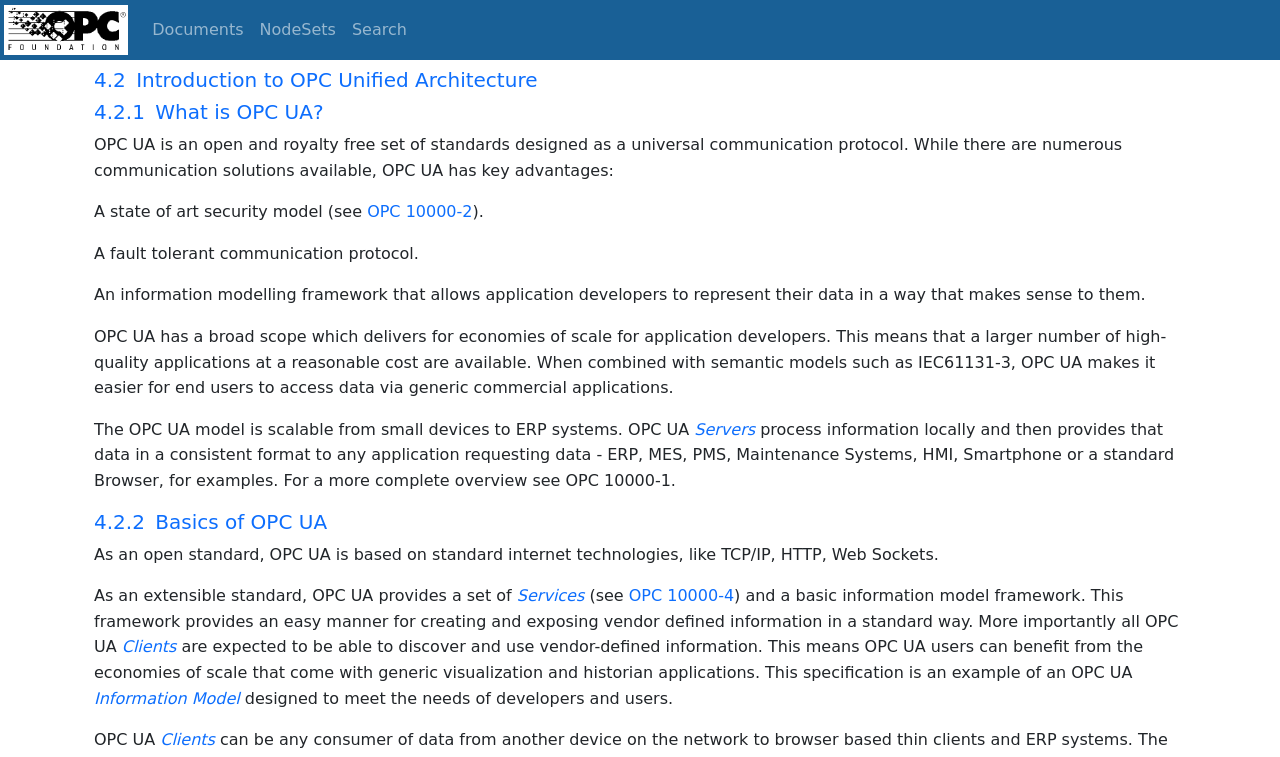What is the relationship between OPC UA and IEC 61131-3?
We need a detailed and meticulous answer to the question.

The webpage states that when combined with semantic models such as IEC 61131-3, OPC UA makes it easier for end users to access data via generic commercial applications. This information is found in the StaticText element with the corresponding text.